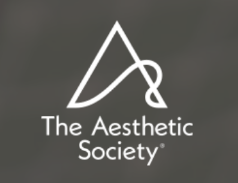What does the logo represent?
Please look at the screenshot and answer using one word or phrase.

Commitment to excellence